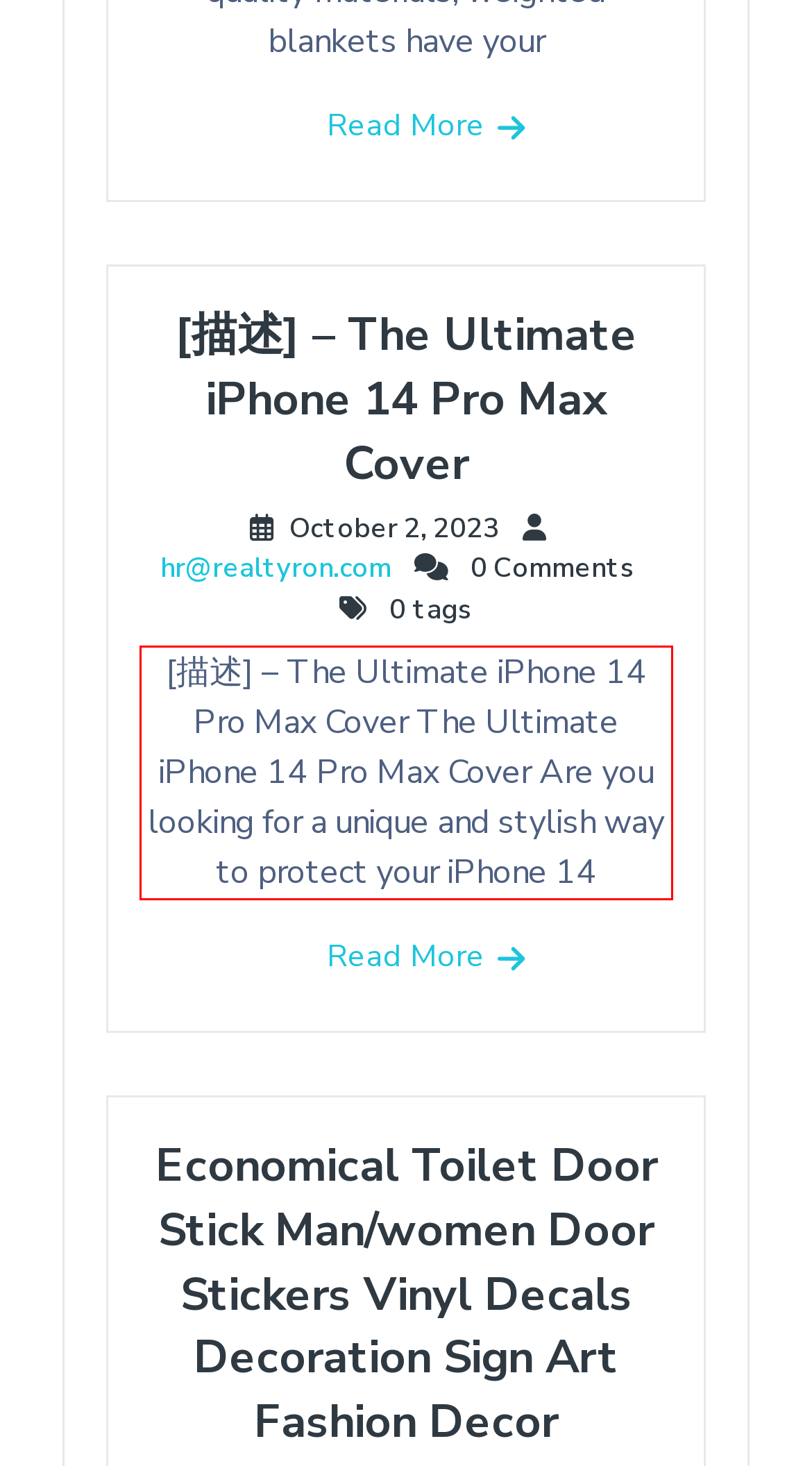Please take the screenshot of the webpage, find the red bounding box, and generate the text content that is within this red bounding box.

[描述] – The Ultimate iPhone 14 Pro Max Cover The Ultimate iPhone 14 Pro Max Cover Are you looking for a unique and stylish way to protect your iPhone 14